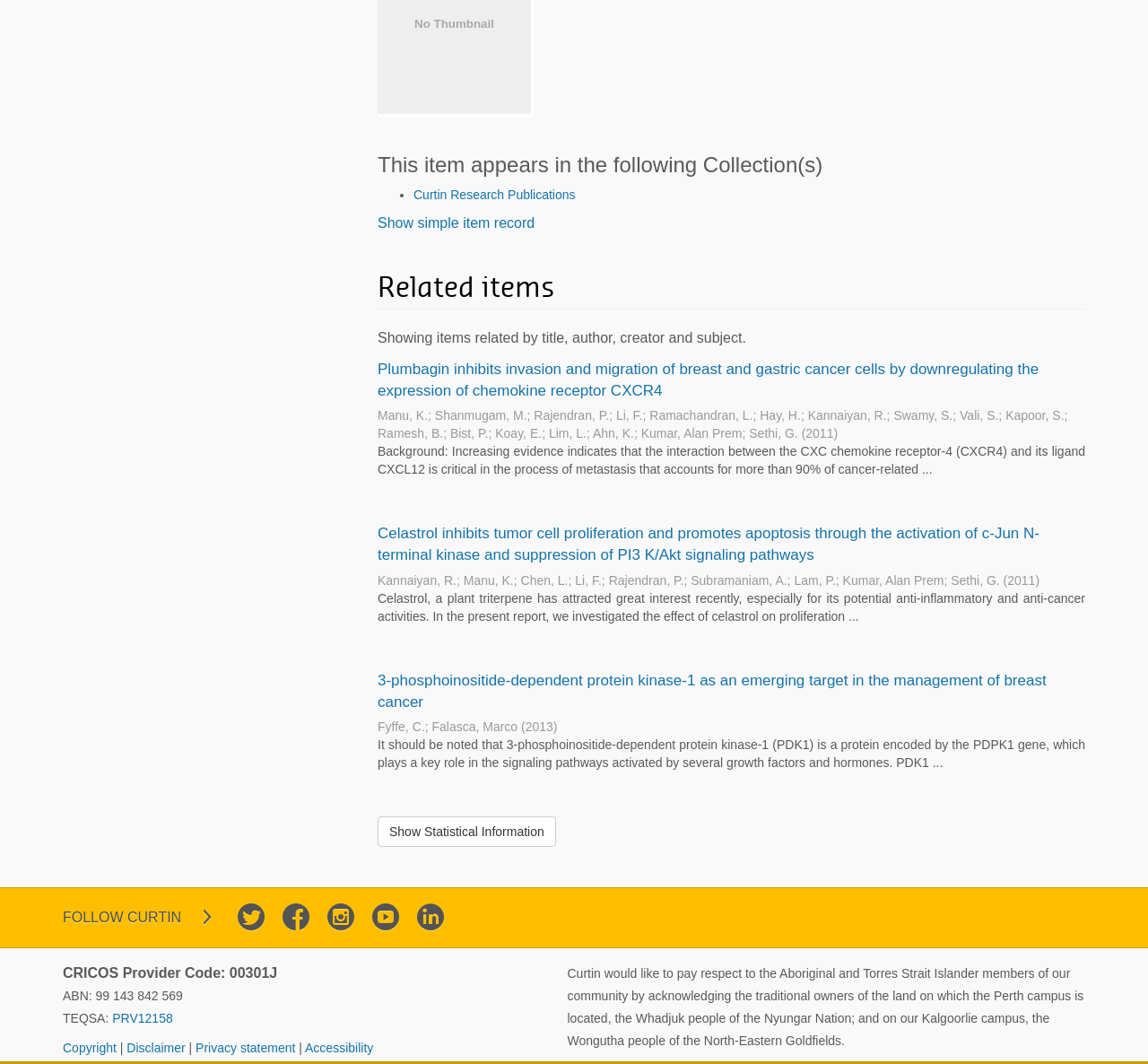Determine the bounding box for the UI element as described: "Follow Curtin". The coordinates should be represented as four float numbers between 0 and 1, formatted as [left, top, right, bottom].

[0.055, 0.855, 0.158, 0.87]